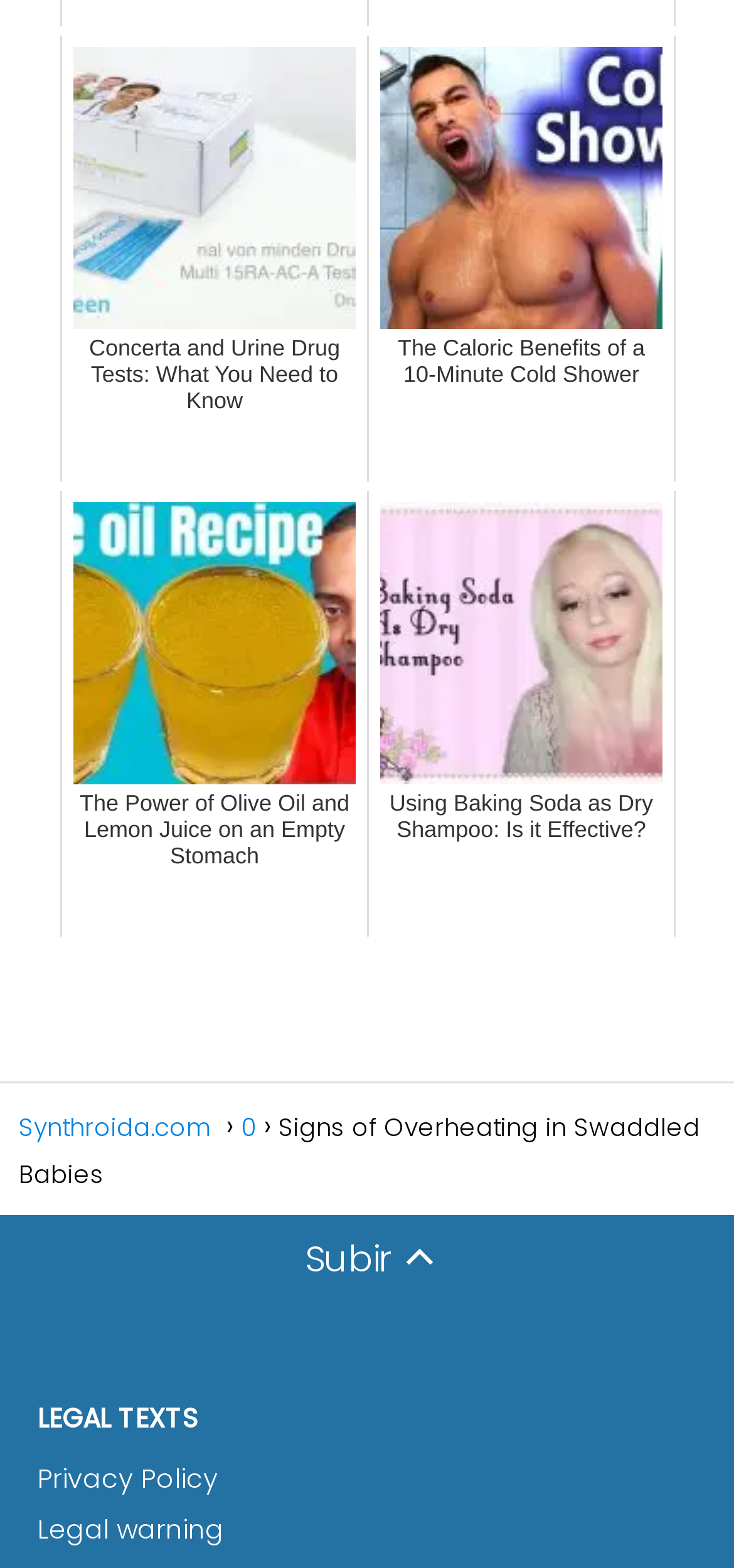What is the text above the 'LEGAL TEXTS' label?
Please provide a comprehensive answer based on the details in the screenshot.

The static text 'Subir' is located above the 'LEGAL TEXTS' label, which is a separate section on the webpage.